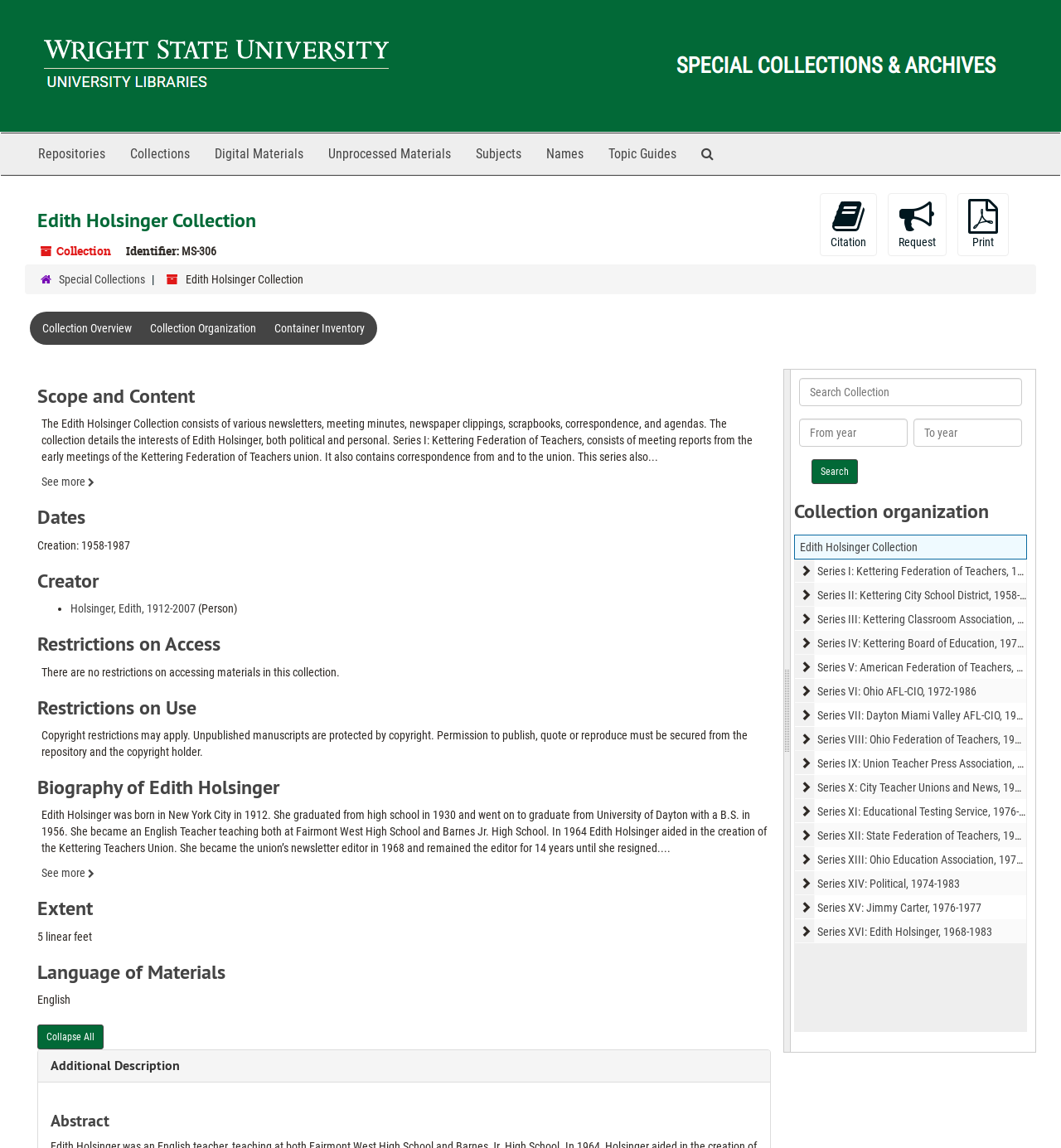What is the language of the materials in the collection?
Give a detailed response to the question by analyzing the screenshot.

I found the answer by looking at the 'Language of Materials' section of the webpage, which is located near the bottom of the page, and it says 'English'.